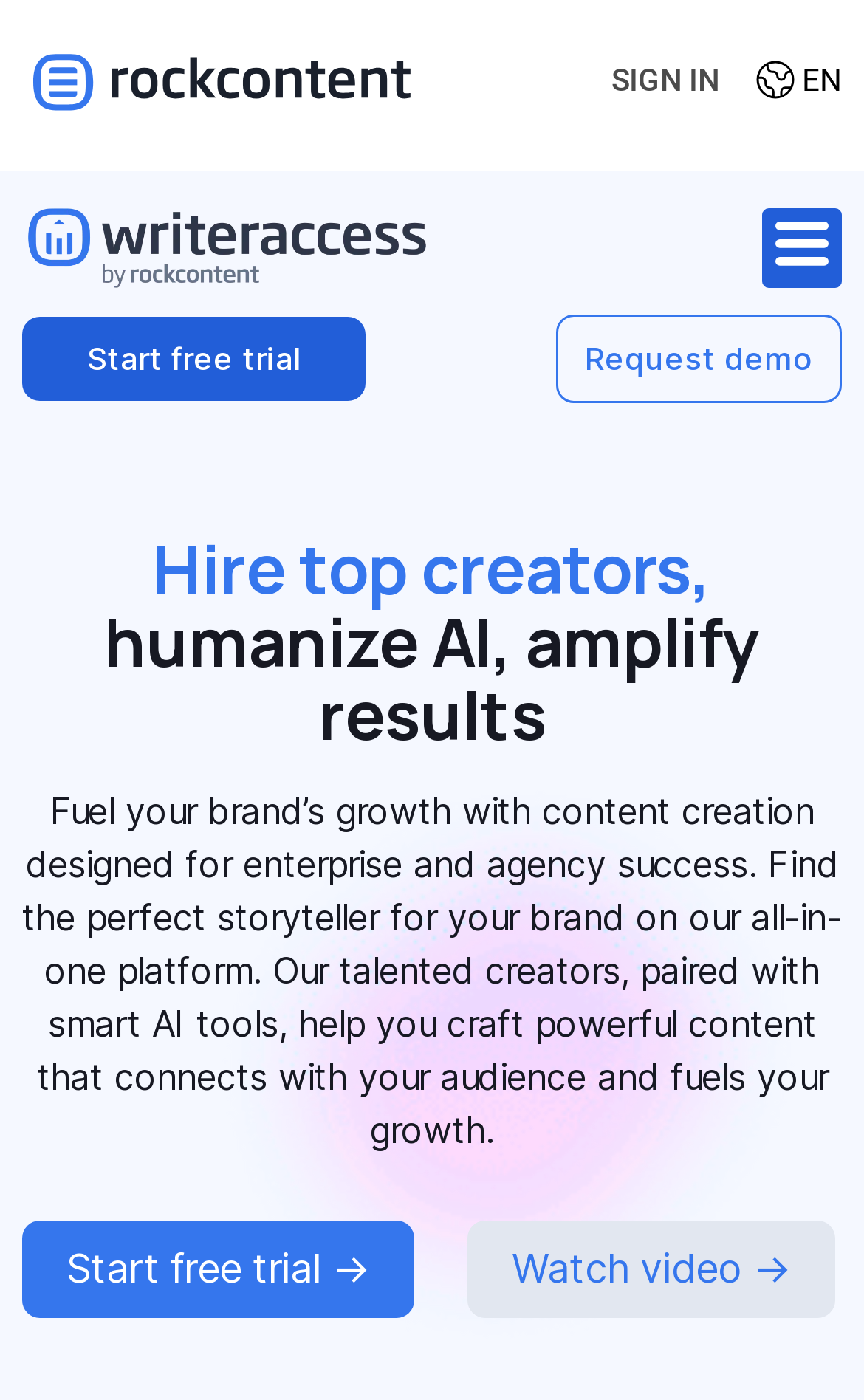Please use the details from the image to answer the following question comprehensively:
What are the two options to get started?

On the webpage, I saw two prominent links: 'Start free trial' and 'Request demo', which suggest that users have two options to get started with the platform.